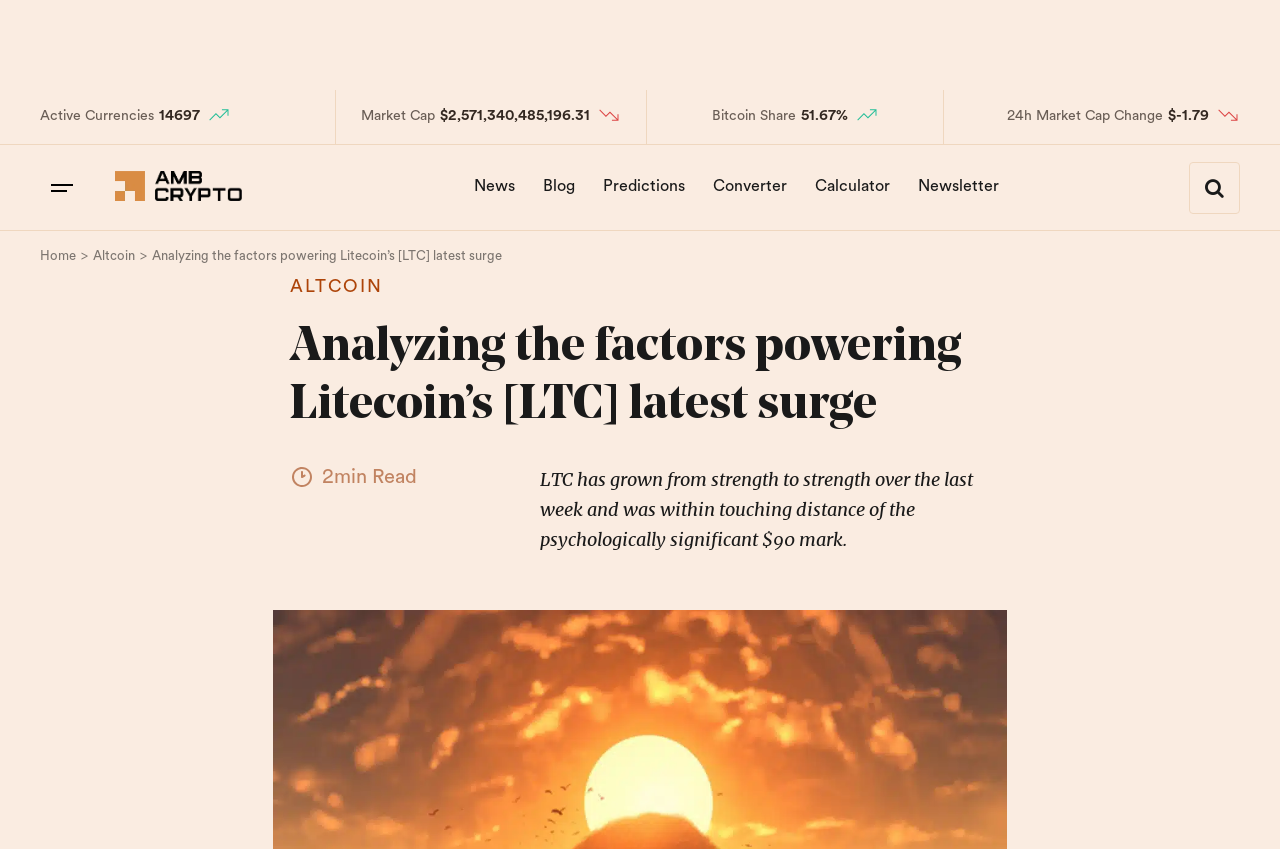Explain the features and main sections of the webpage comprehensively.

The webpage appears to be an article about Litecoin's recent surge, with the title "Analyzing the factors powering Litecoin's [LTC] latest surge" prominently displayed at the top. Below the title, there is a navigation breadcrumb trail that shows the path from the home page to the current article.

On the top-left corner, there is a section displaying cryptocurrency market information, including the number of active currencies, market capitalization, Bitcoin's share, and 24-hour market capitalization change. Each of these sections has an accompanying image.

Below this section, there is a row of links to different sections of the website, including News, Blog, Predictions, Converter, Calculator, and Newsletter.

The main article content begins with a heading that repeats the title, followed by a brief summary of the article, which states that Litecoin has grown in strength over the last week and was close to reaching the $90 mark. The article is estimated to be a 2-minute read.